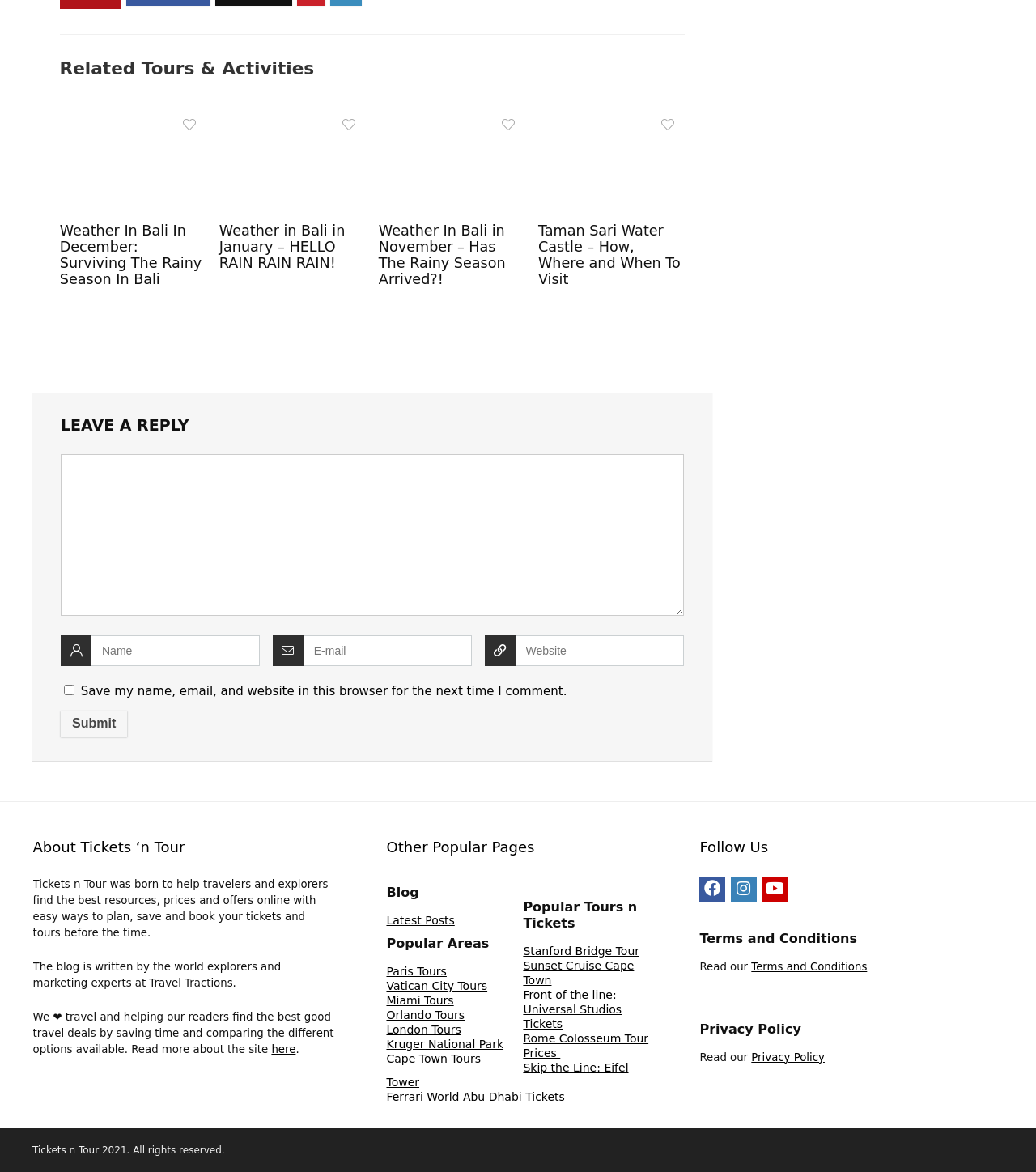What type of tours are listed under 'Popular Tours n Tickets'?
Could you give a comprehensive explanation in response to this question?

The 'Popular Tours n Tickets' section lists various tour options, such as Stanford Bridge Tour, Sunset Cruise Cape Town, and Front of the line: Universal Studios Tickets, which suggests that it is a collection of city tours and attraction tickets.